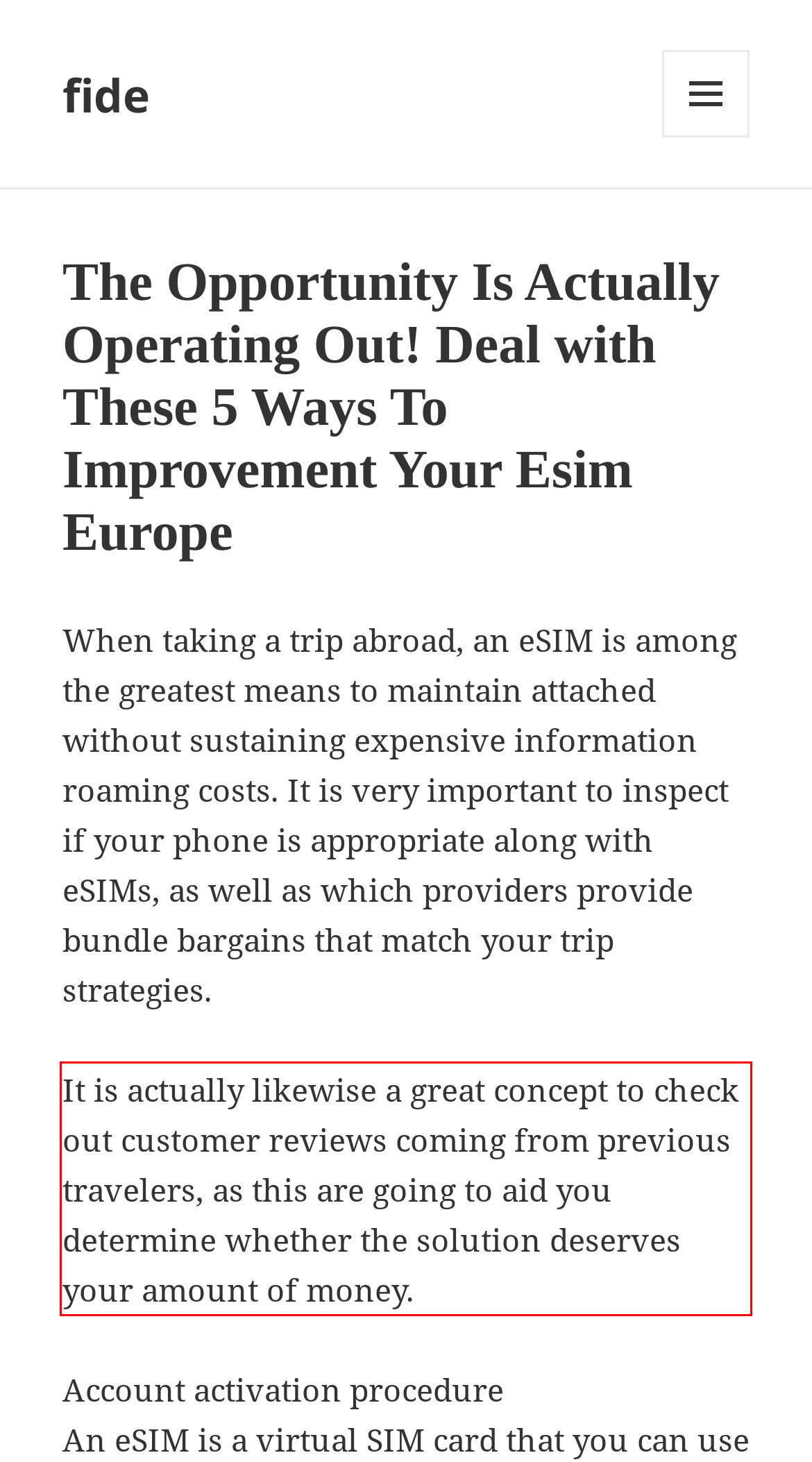Using OCR, extract the text content found within the red bounding box in the given webpage screenshot.

It is actually likewise a great concept to check out customer reviews coming from previous travelers, as this are going to aid you determine whether the solution deserves your amount of money.